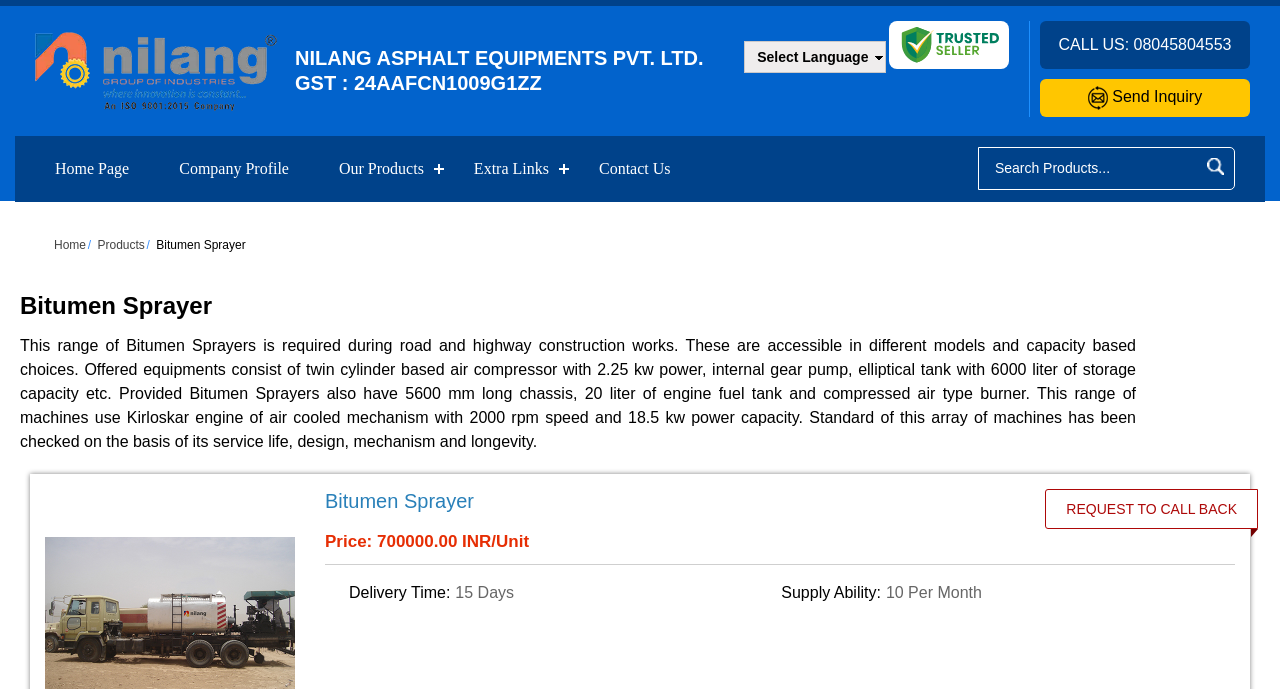What is the price of the Bitumen Sprayer?
Refer to the screenshot and respond with a concise word or phrase.

700000.00 INR/Unit